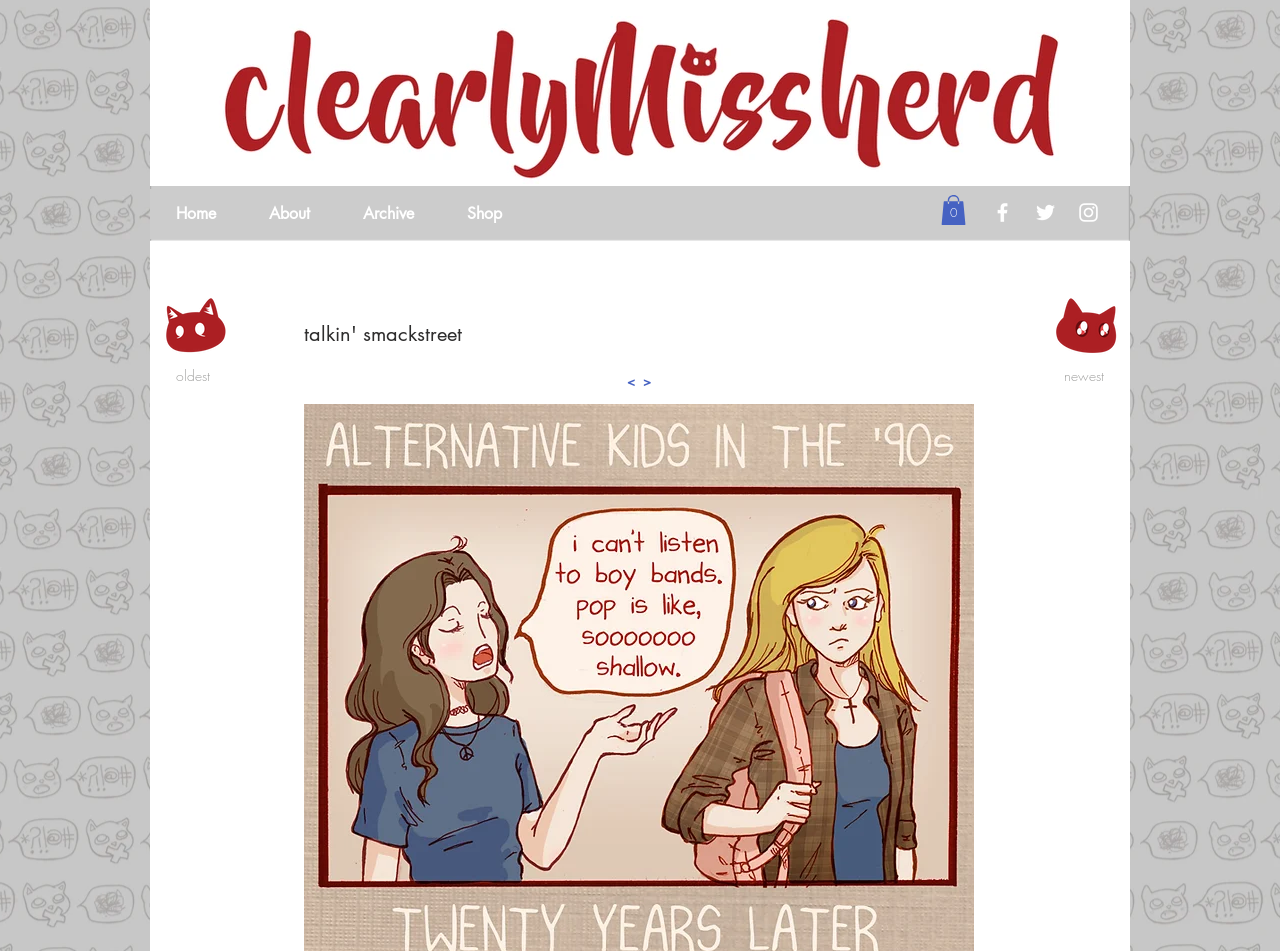Determine the bounding box for the HTML element described here: "Log In". The coordinates should be given as [left, top, right, bottom] with each number being a float between 0 and 1.

[0.698, 0.136, 0.778, 0.176]